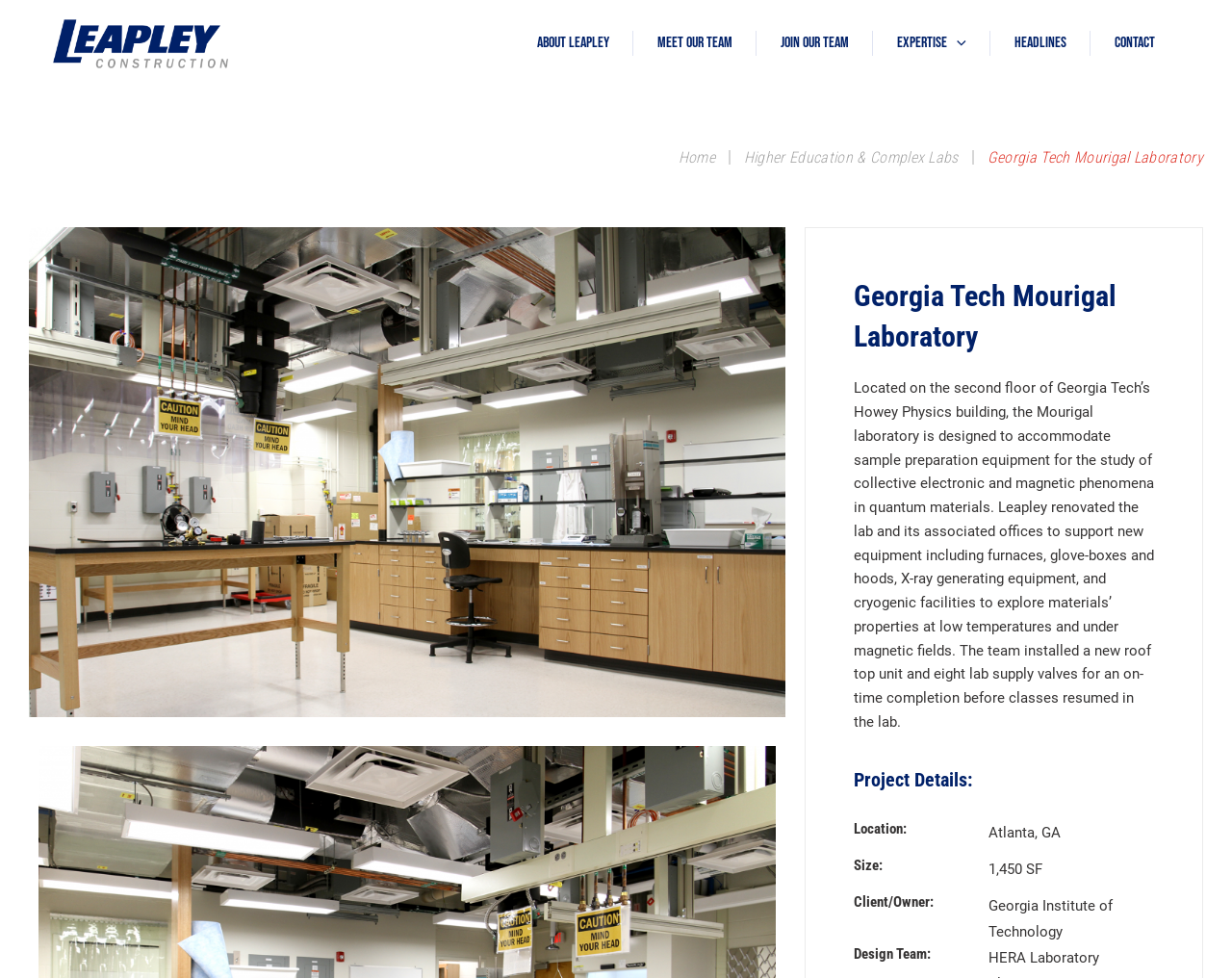Provide your answer in a single word or phrase: 
What is the location of the Mourigal laboratory?

Atlanta, GA